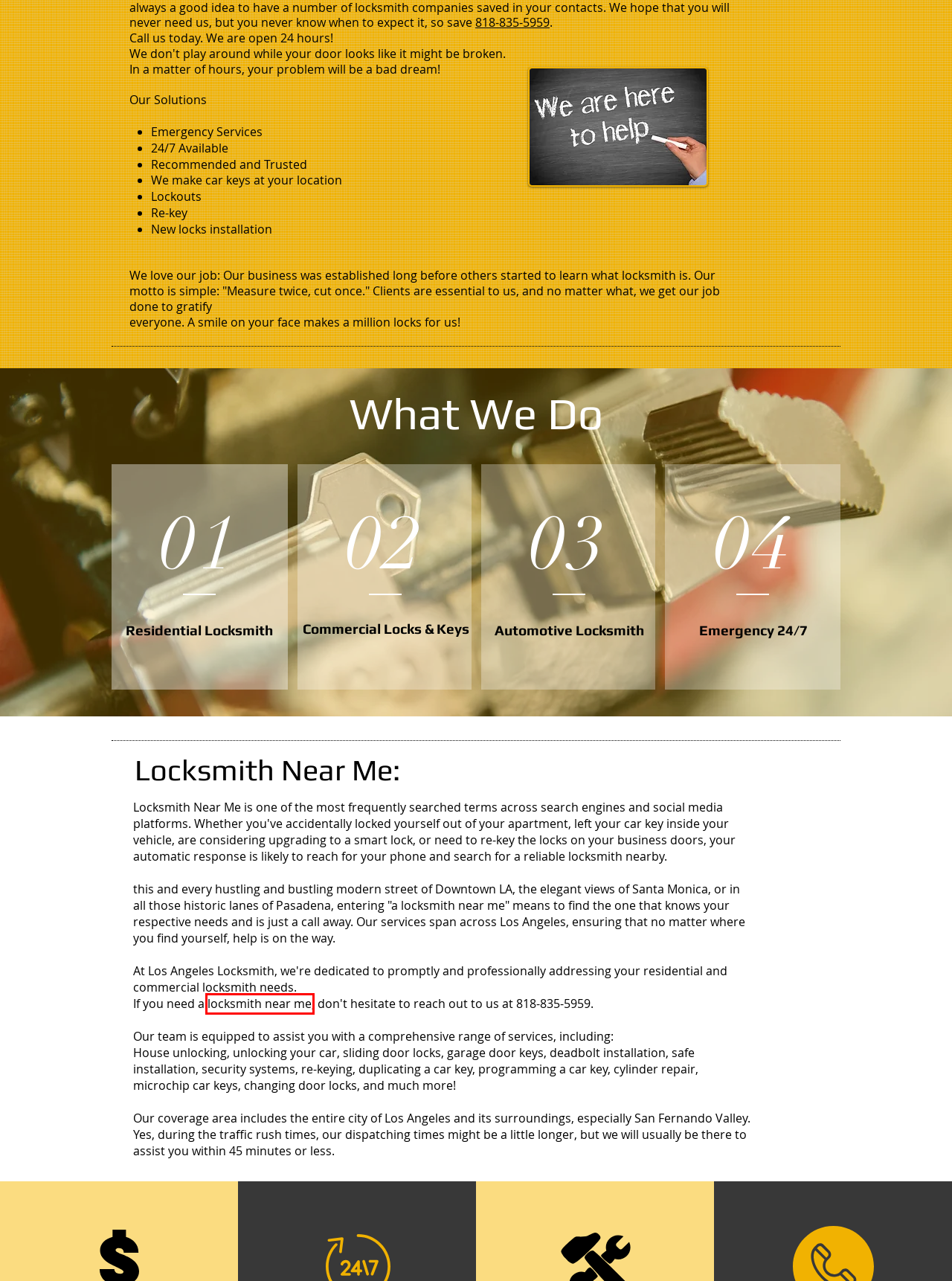You are looking at a screenshot of a webpage with a red bounding box around an element. Determine the best matching webpage description for the new webpage resulting from clicking the element in the red bounding box. Here are the descriptions:
A. Business Lockmsith Services | Security & Access Systems
B. BLOG | LosAngelesLocksmith
C. Car Lockout Services | 24/7 Emergency Lockout & Key Experts
D. Privacy Policy | Los Angeles Locksmith Services
E. 5 Ways To Unlock A Door Without A Key | DIY
F. Los Angeles Locksmith: CHEAP LOCKSMITH Services | Lock & Key Top Experts
G. House Lockout Services | 24/7 Emergency Lockout & Key Experts
H. Commercial Locksith Sevices in Los Angeles | 24/7 Emergency Lockout & Key Experts

F